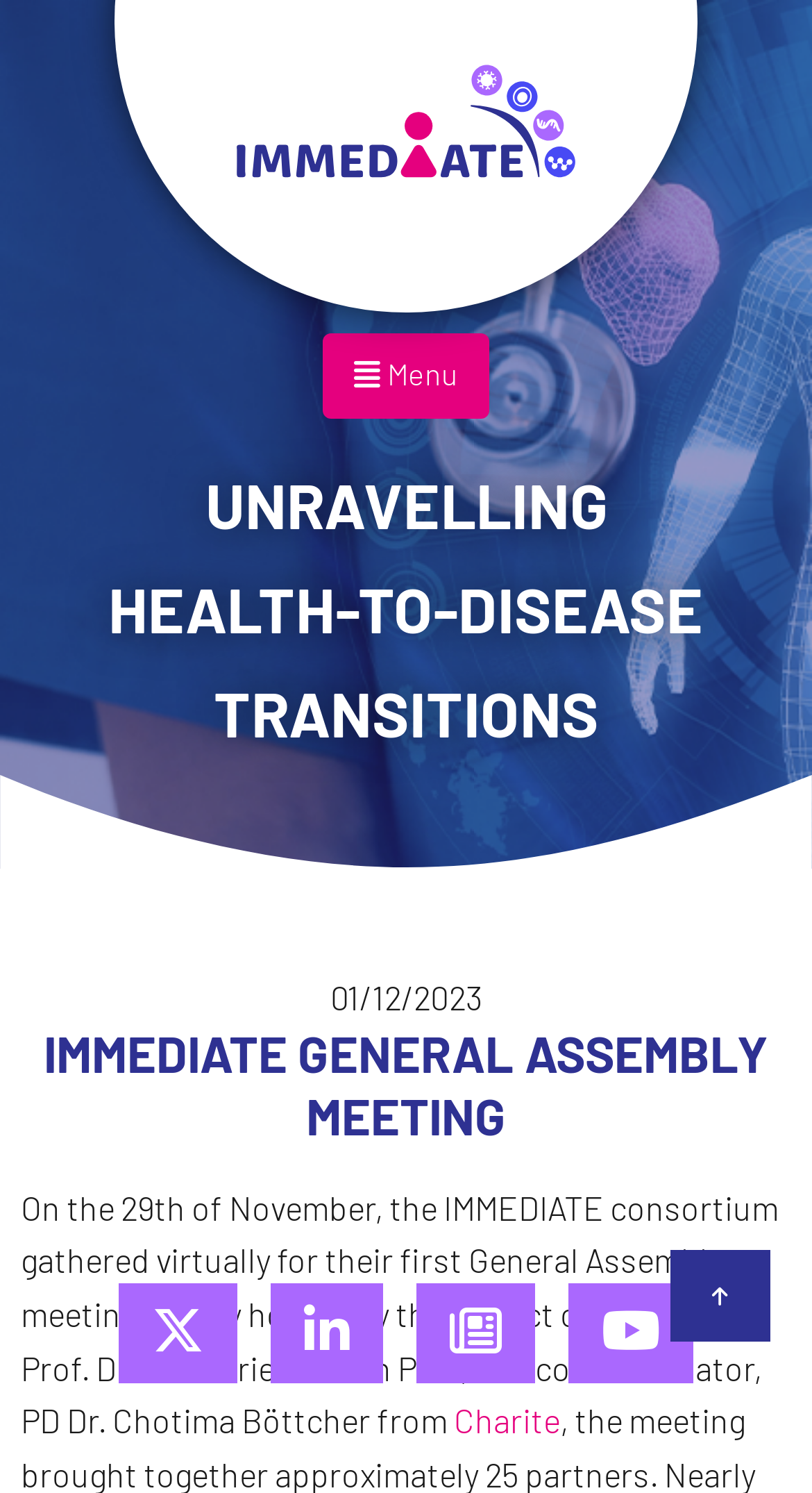Determine the bounding box coordinates of the clickable region to execute the instruction: "expand the menu". The coordinates should be four float numbers between 0 and 1, denoted as [left, top, right, bottom].

[0.396, 0.223, 0.604, 0.28]